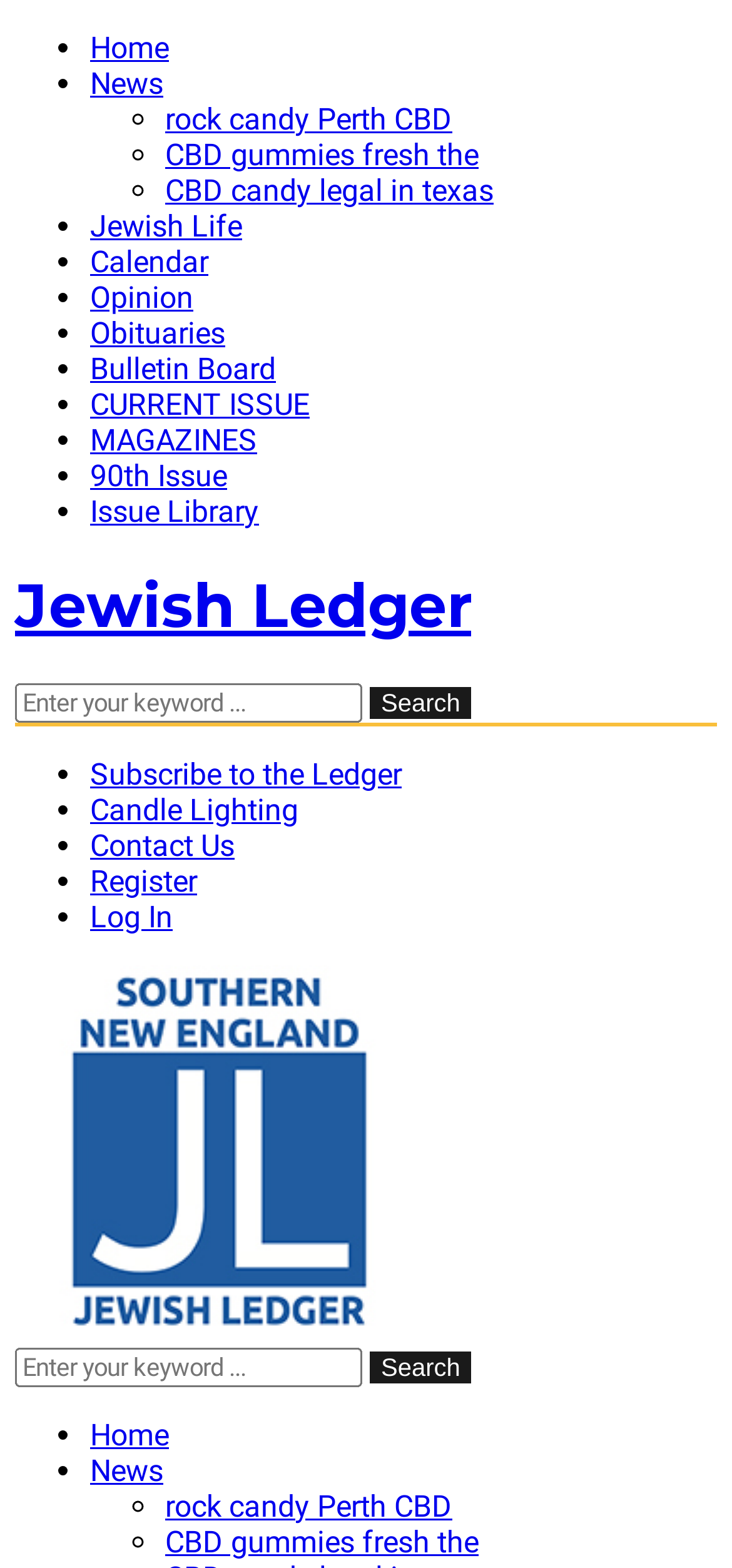Identify the bounding box coordinates for the element you need to click to achieve the following task: "Subscribe to the Ledger". The coordinates must be four float values ranging from 0 to 1, formatted as [left, top, right, bottom].

[0.123, 0.482, 0.549, 0.505]